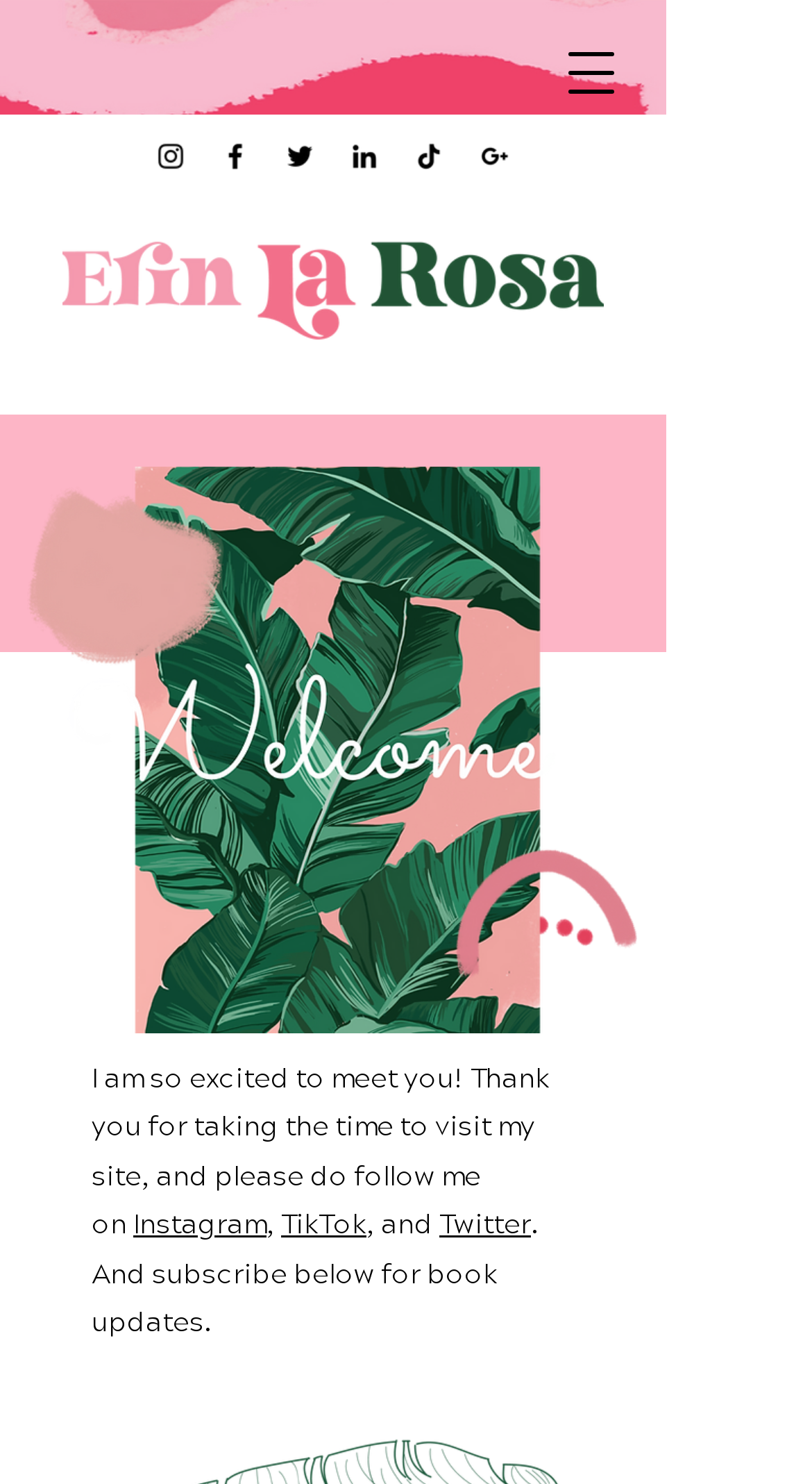Locate the bounding box coordinates of the segment that needs to be clicked to meet this instruction: "Read about research notes".

None